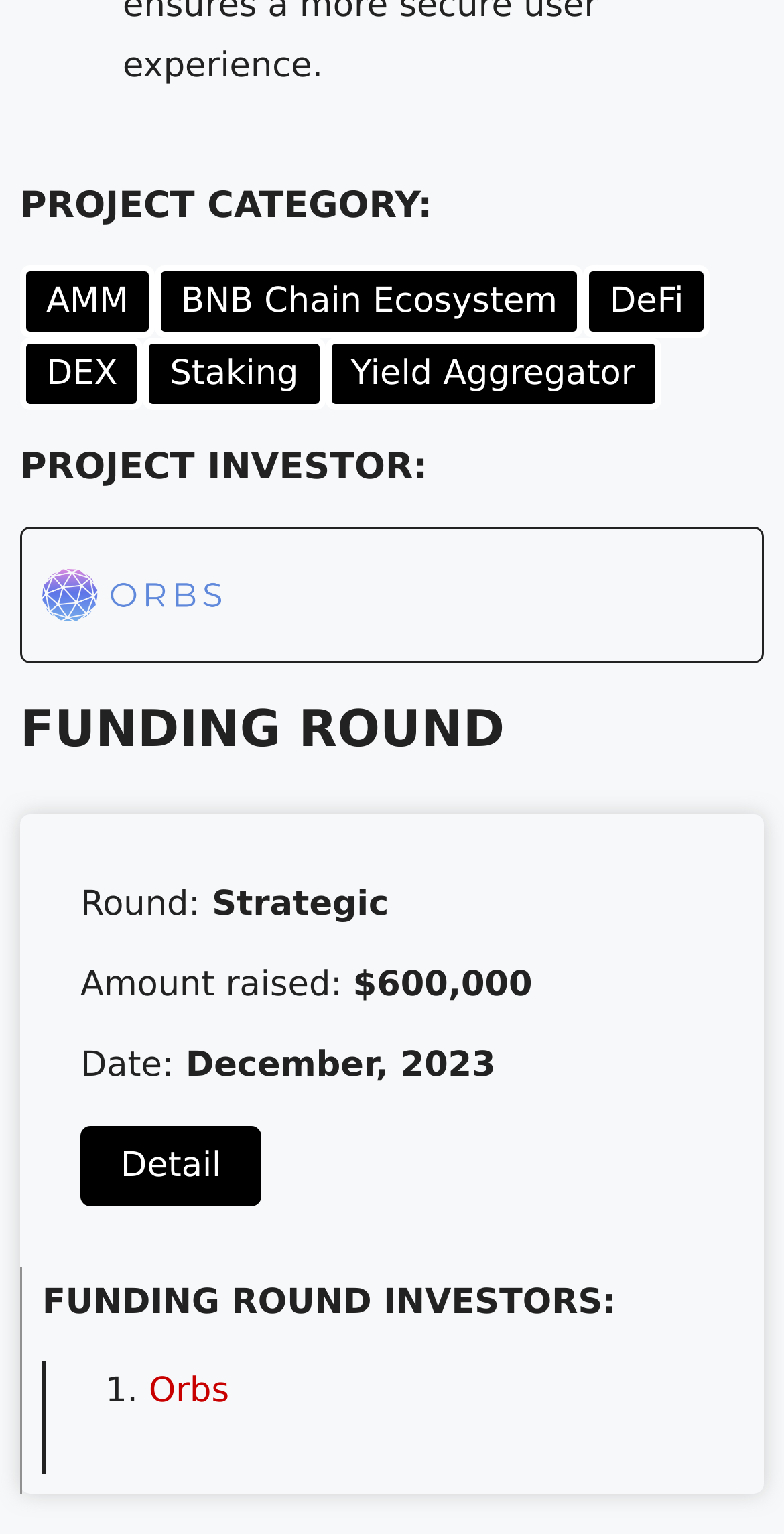Please identify the bounding box coordinates of the clickable element to fulfill the following instruction: "View Orbs investor details". The coordinates should be four float numbers between 0 and 1, i.e., [left, top, right, bottom].

[0.054, 0.37, 0.283, 0.405]